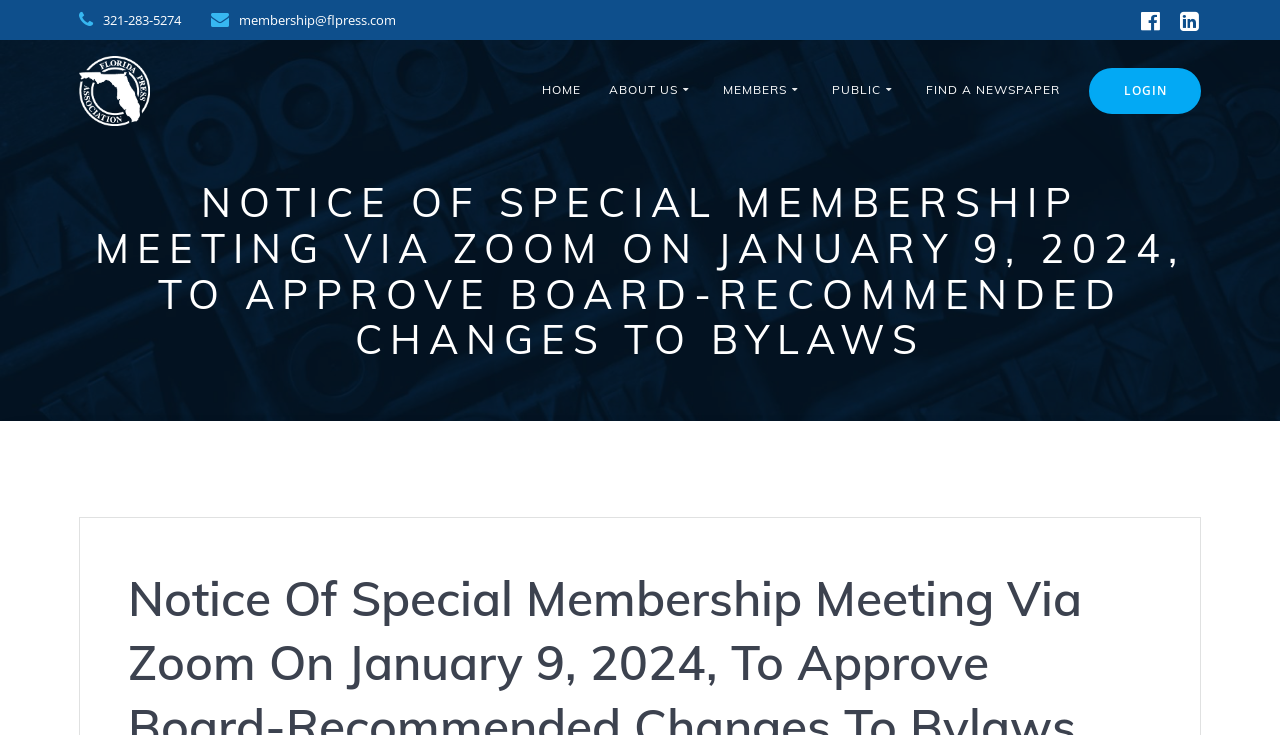Please identify the bounding box coordinates of the clickable area that will allow you to execute the instruction: "Subscribe to the newsletter".

None